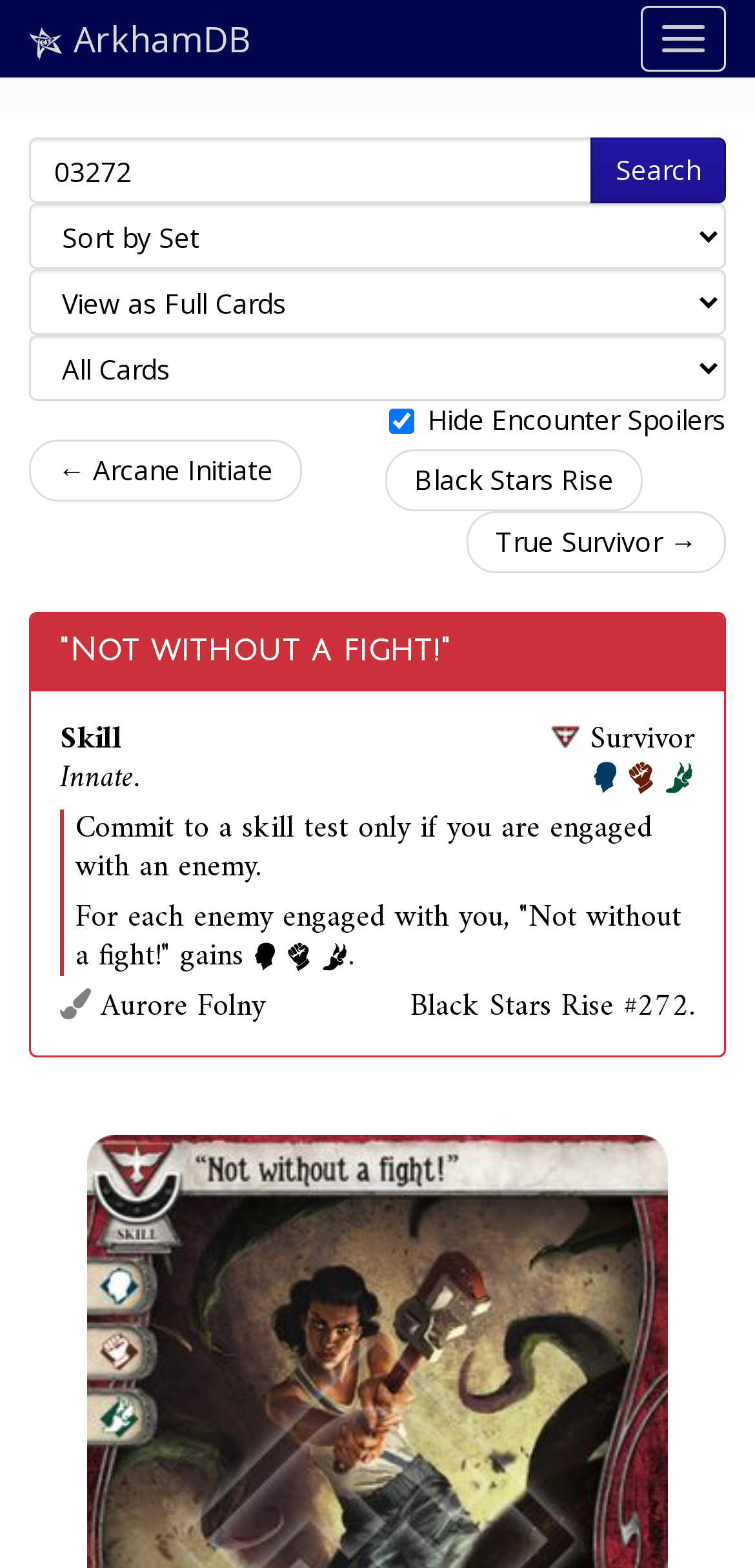Could you specify the bounding box coordinates for the clickable section to complete the following instruction: "Click on the 'Black Stars Rise' link"?

[0.51, 0.287, 0.851, 0.326]